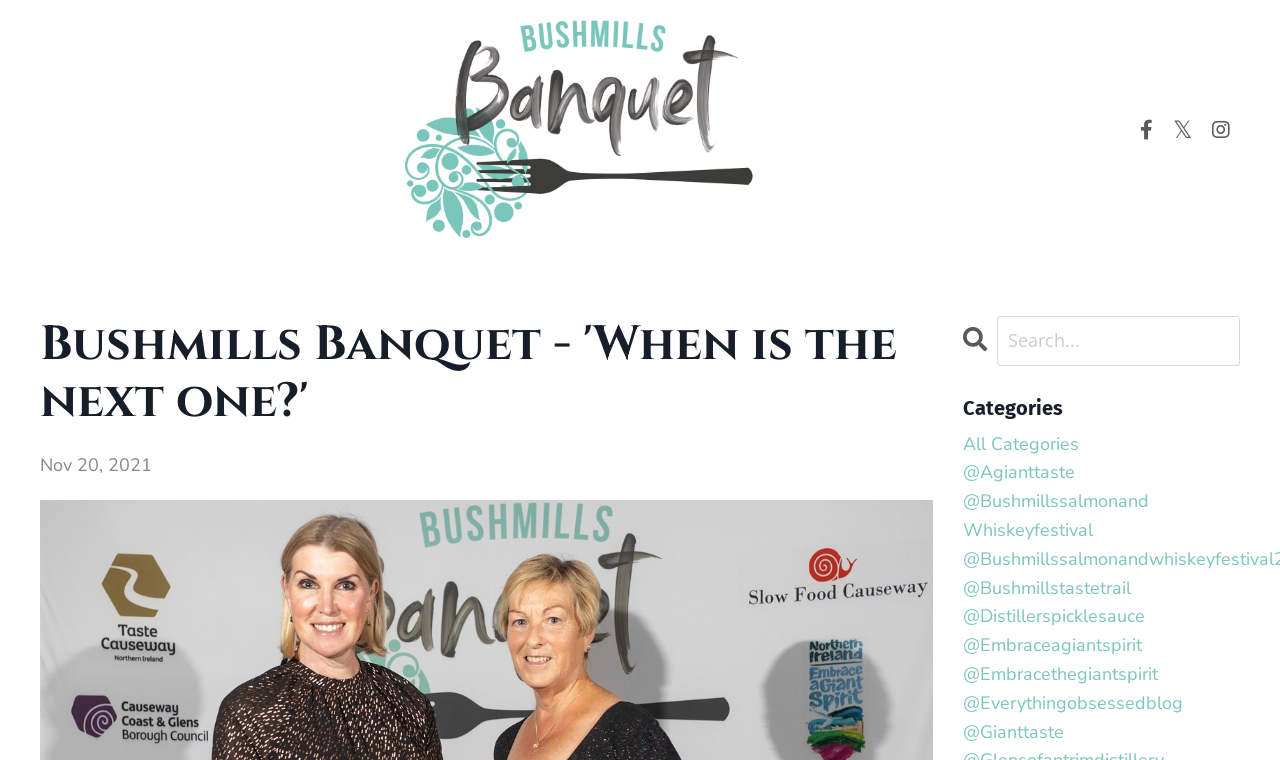What is the logo of the website? Based on the screenshot, please respond with a single word or phrase.

Header Logo